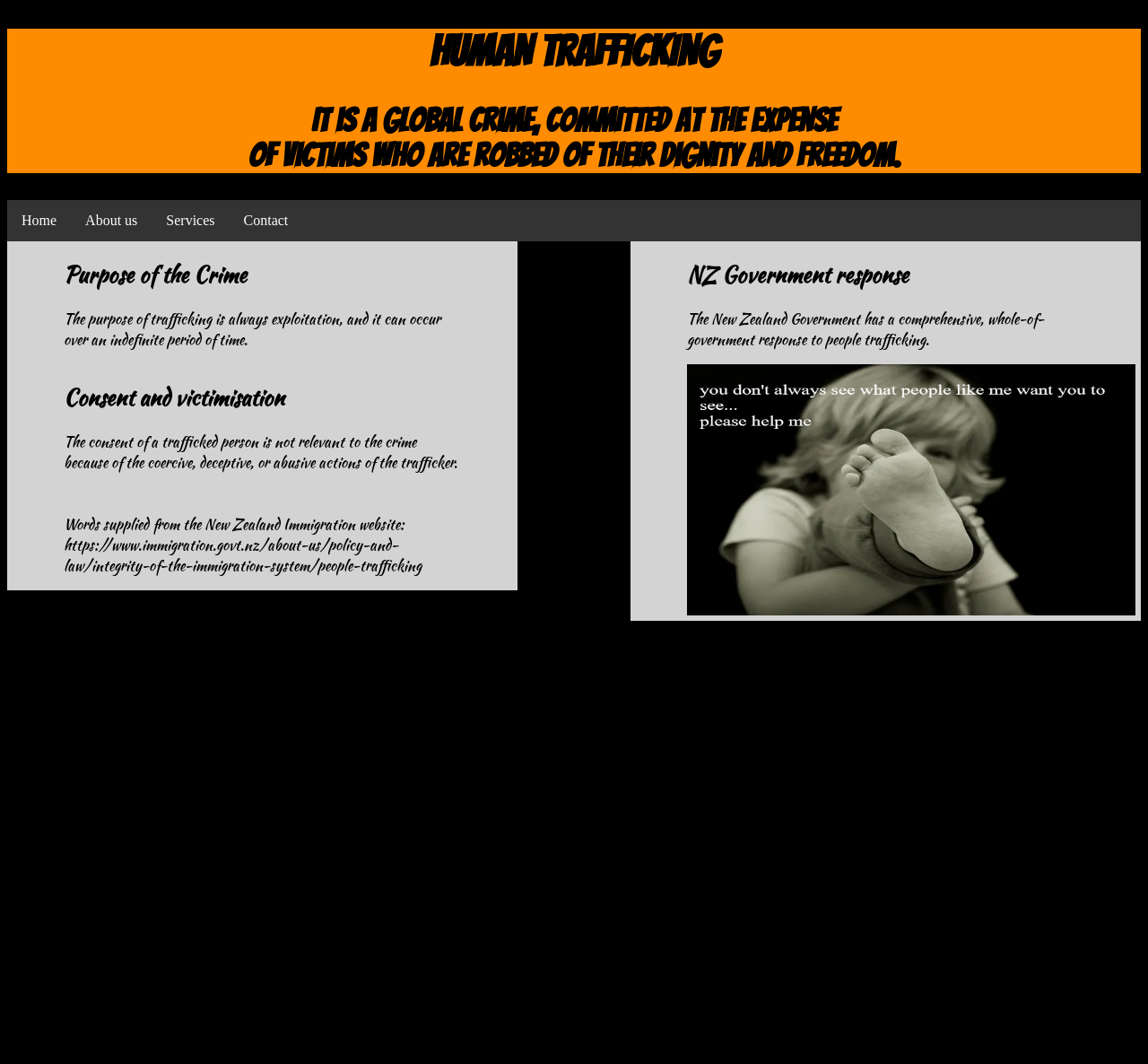What is the relevance of a trafficked person's consent?
From the screenshot, supply a one-word or short-phrase answer.

Not relevant